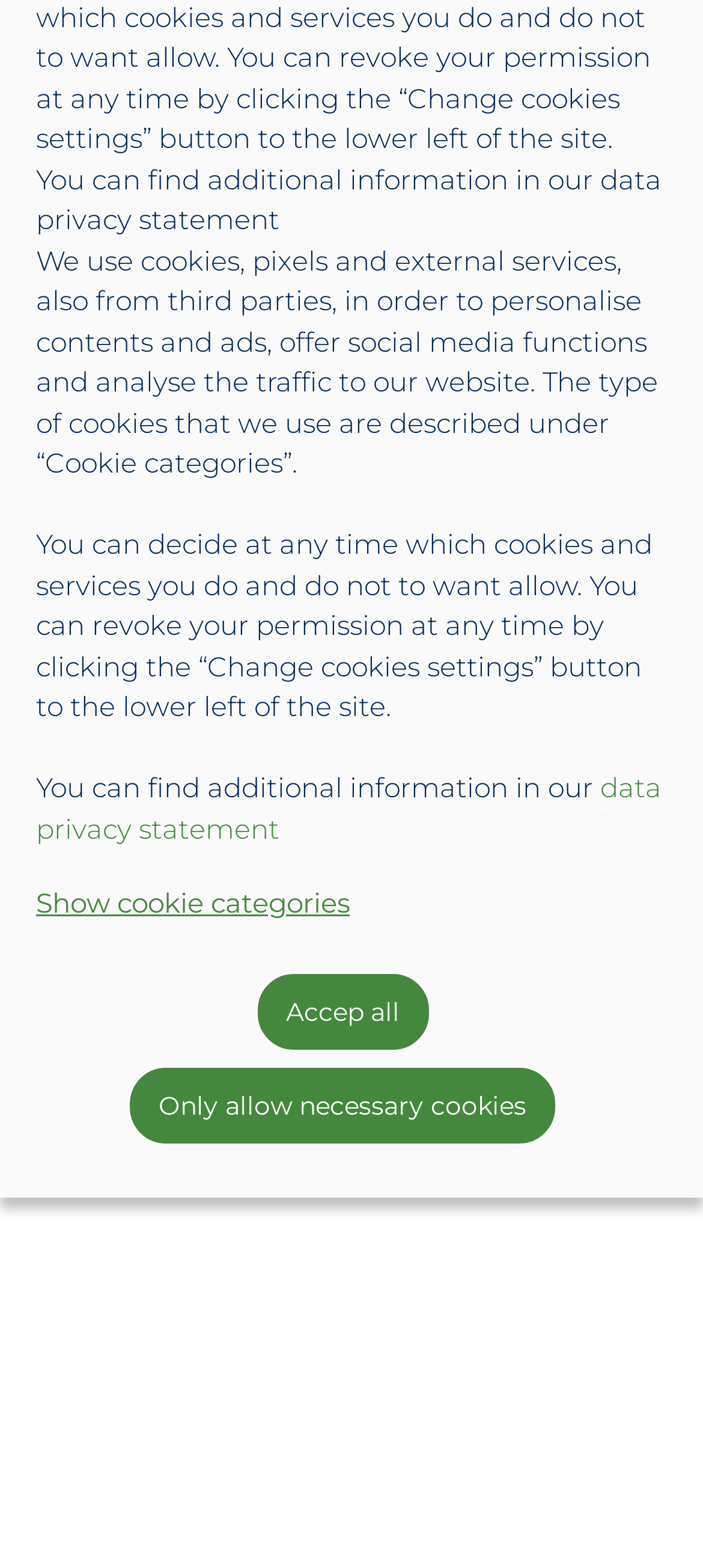Based on the image, please respond to the question with as much detail as possible:
What type of content is available in the data privacy statement?

The link to the 'data privacy statement' suggests that it contains information about how BRANDS Fashion handles customer data, including what data is collected, how it is used, and how it is protected. This is a common practice for companies to provide transparency about their data handling practices.